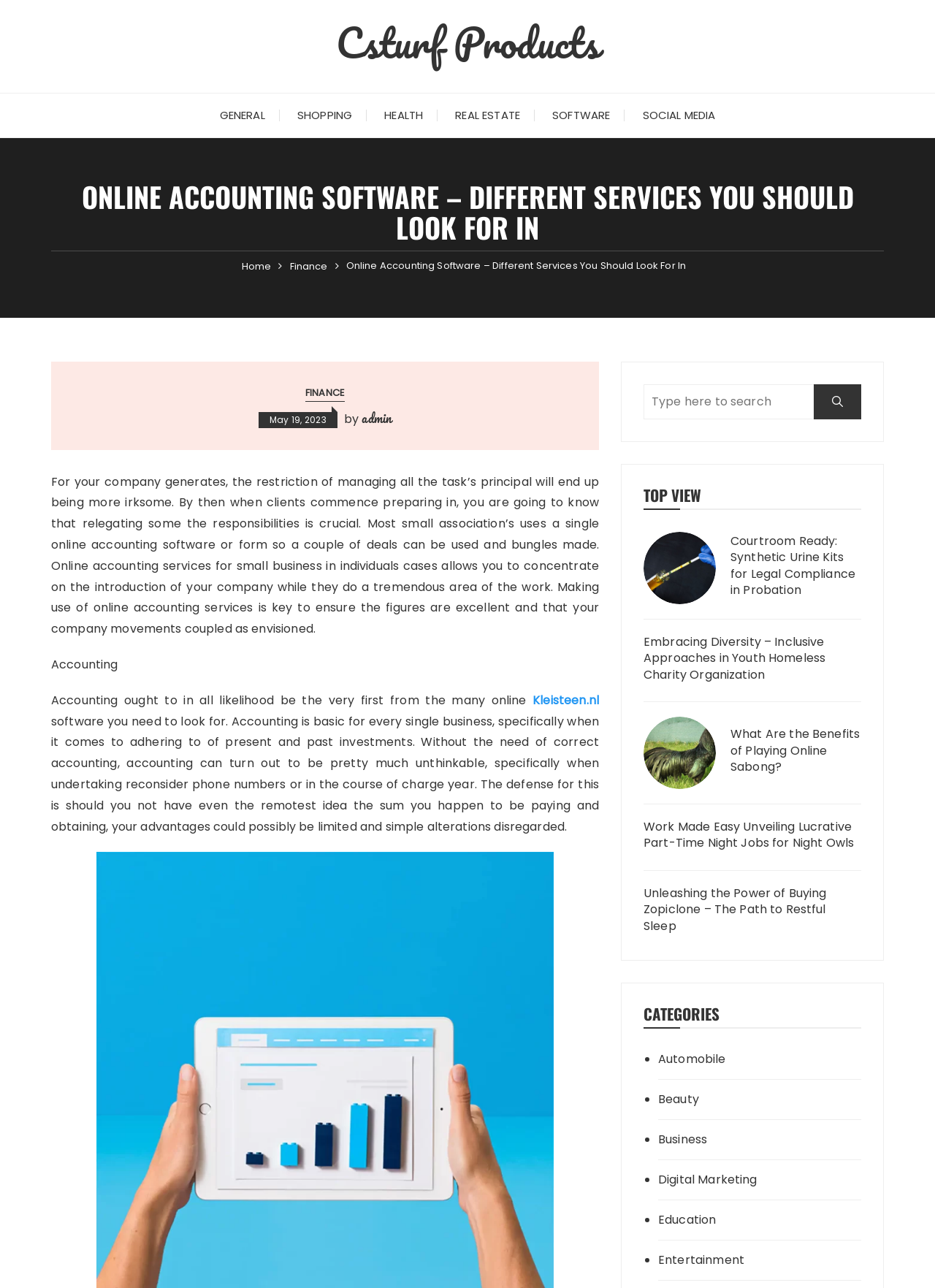Identify the bounding box coordinates of the section that should be clicked to achieve the task described: "Click on the 'FINANCE' link".

[0.327, 0.299, 0.369, 0.312]